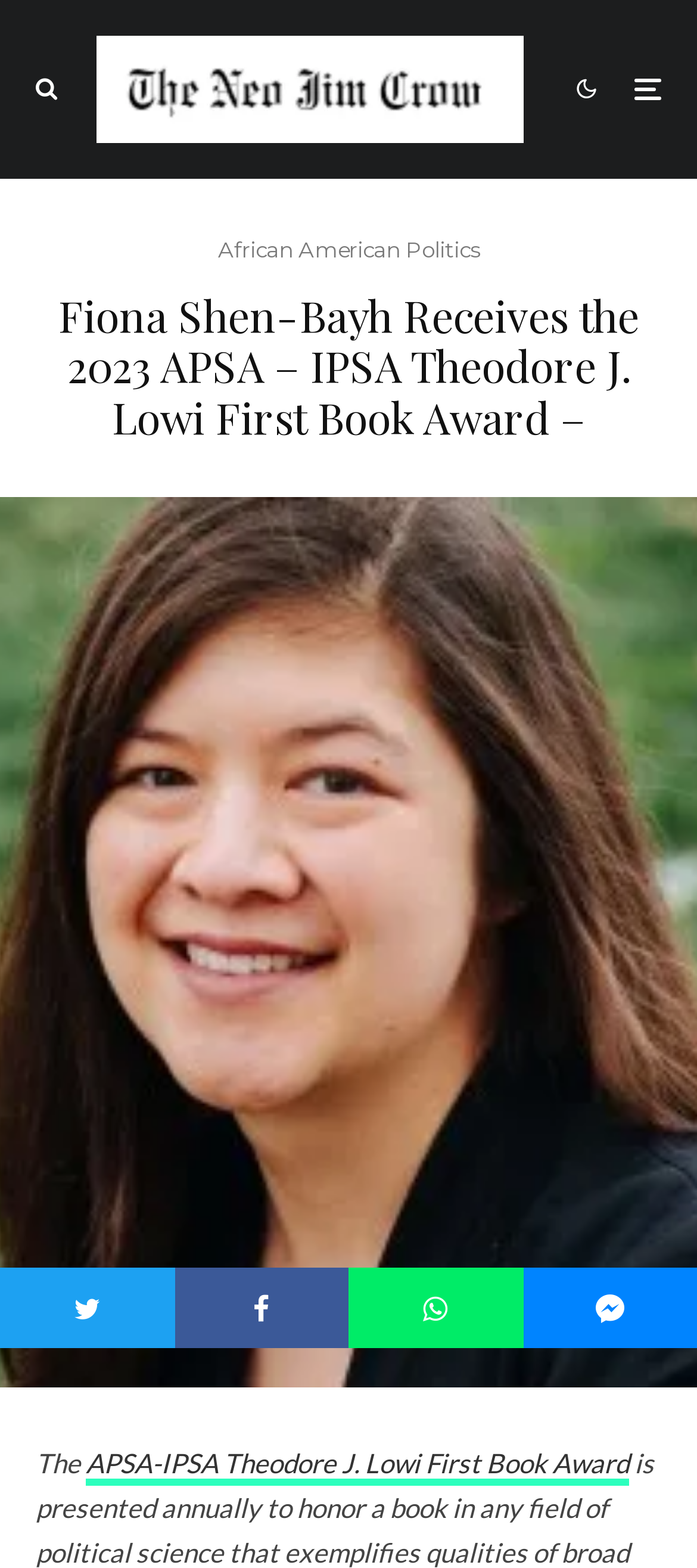Give a short answer to this question using one word or a phrase:
What is the name of the award mentioned?

APSA-IPSA Theodore J. Lowi First Book Award